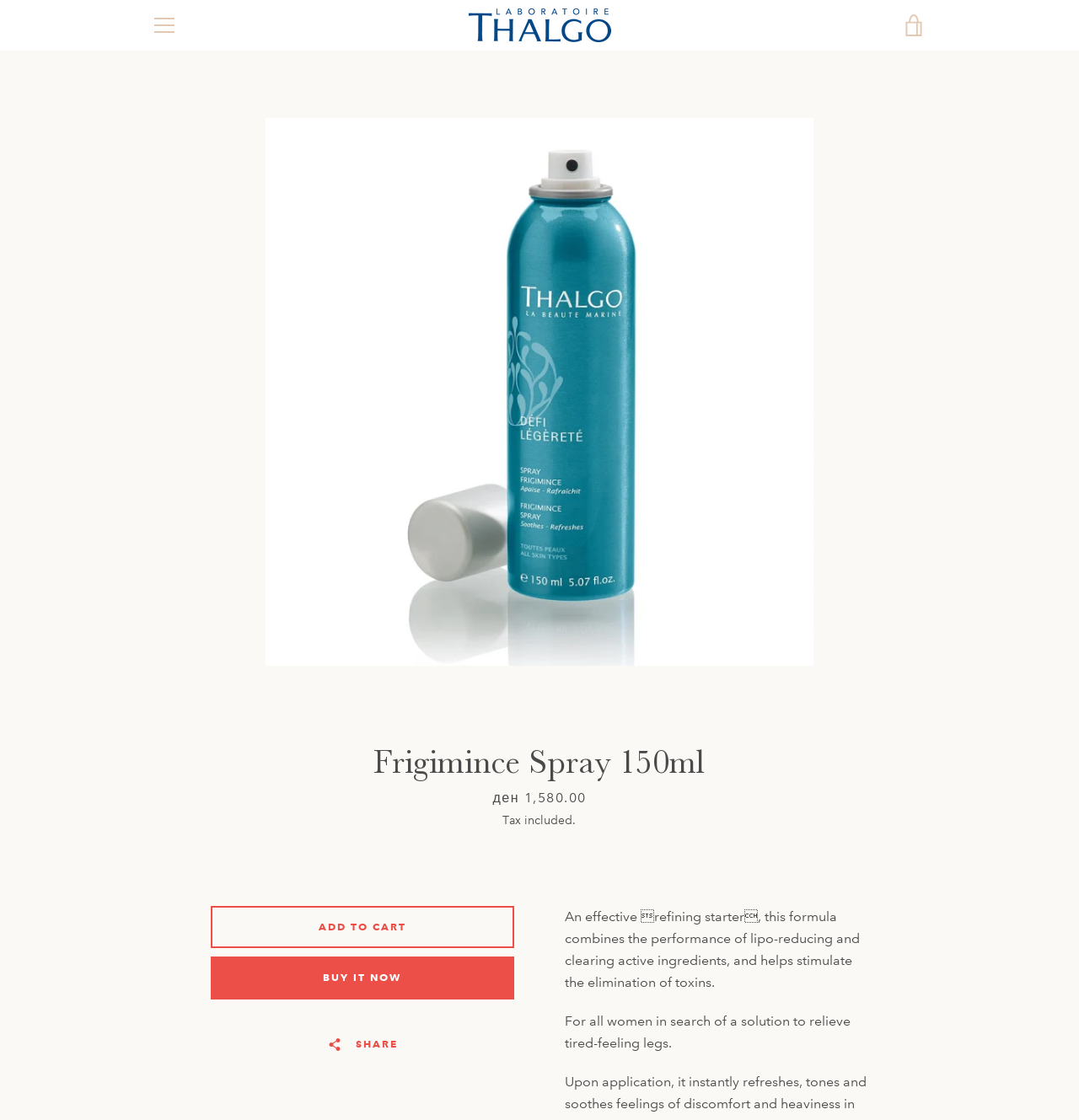Provide a brief response to the question below using a single word or phrase: 
What is the price of Frigimince Spray 150ml?

ден 1,580.00